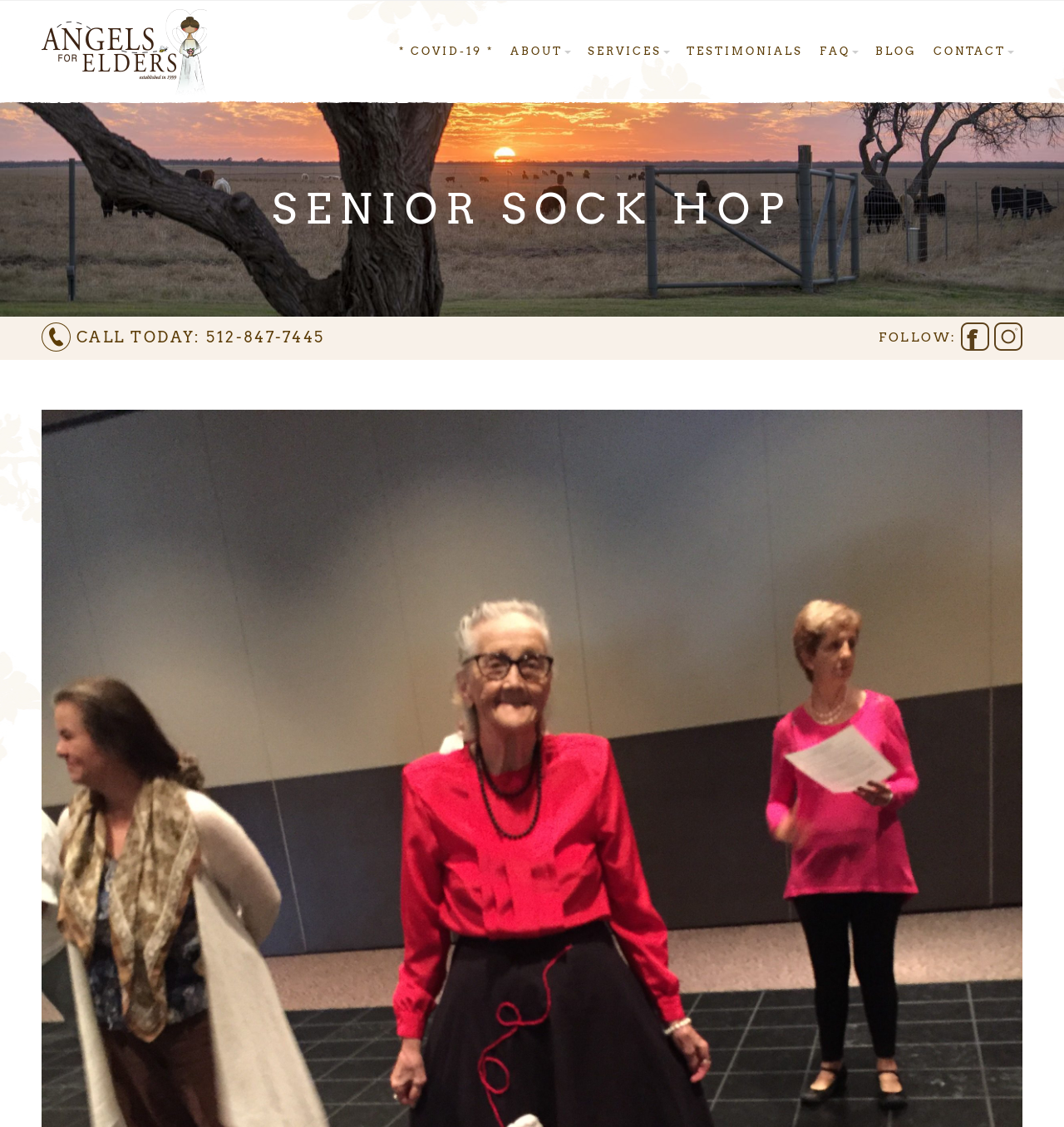Identify the bounding box coordinates of the section to be clicked to complete the task described by the following instruction: "View Latest News". The coordinates should be four float numbers between 0 and 1, formatted as [left, top, right, bottom].

None